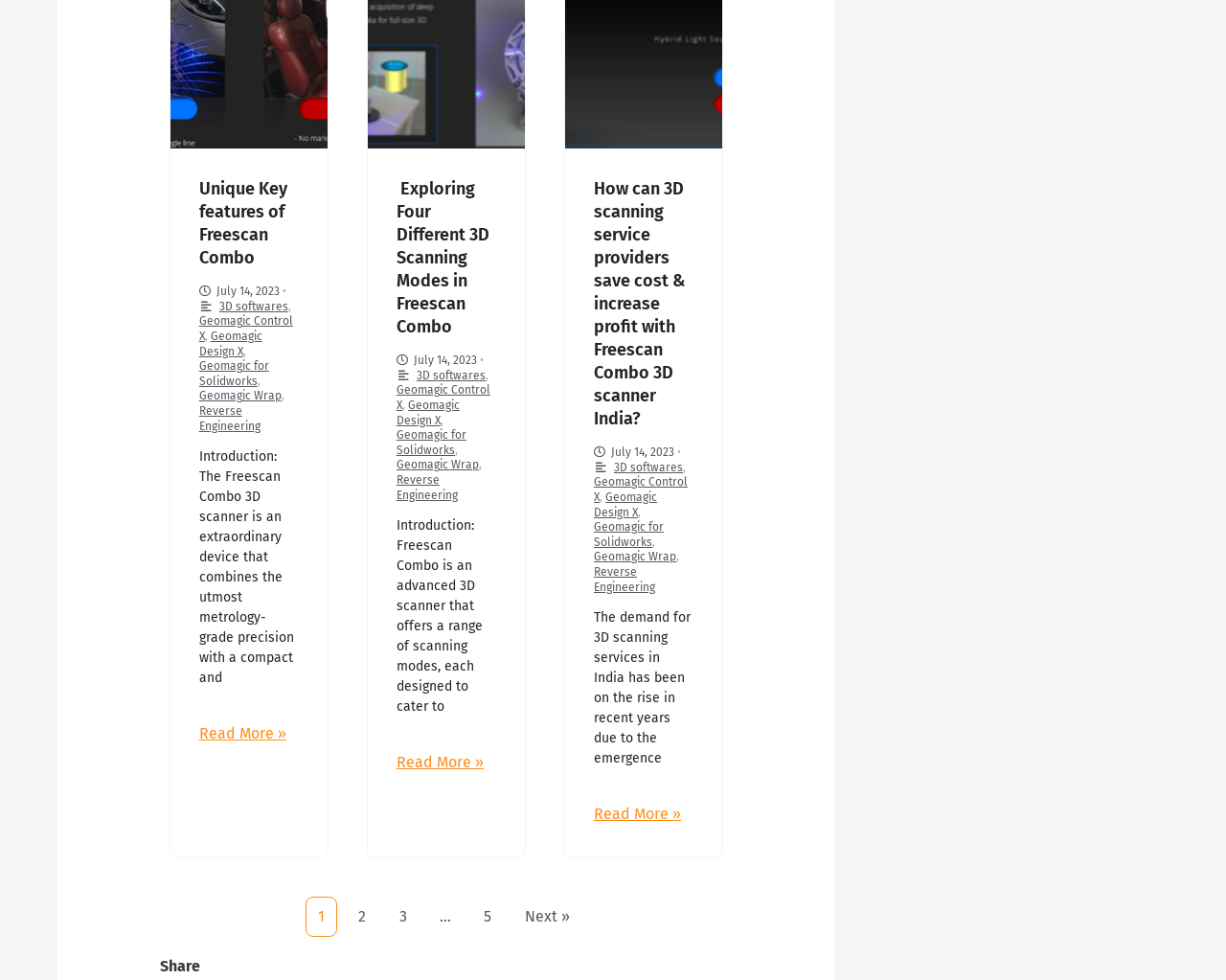What is the purpose of the Freescan Combo 3D scanner?
Provide a detailed and extensive answer to the question.

The purpose of the Freescan Combo 3D scanner can be inferred from the static text element 'Introduction: The Freescan Combo 3D scanner is an extraordinary device that combines the utmost metrology-grade precision with a compact and...' which describes the device's capabilities.